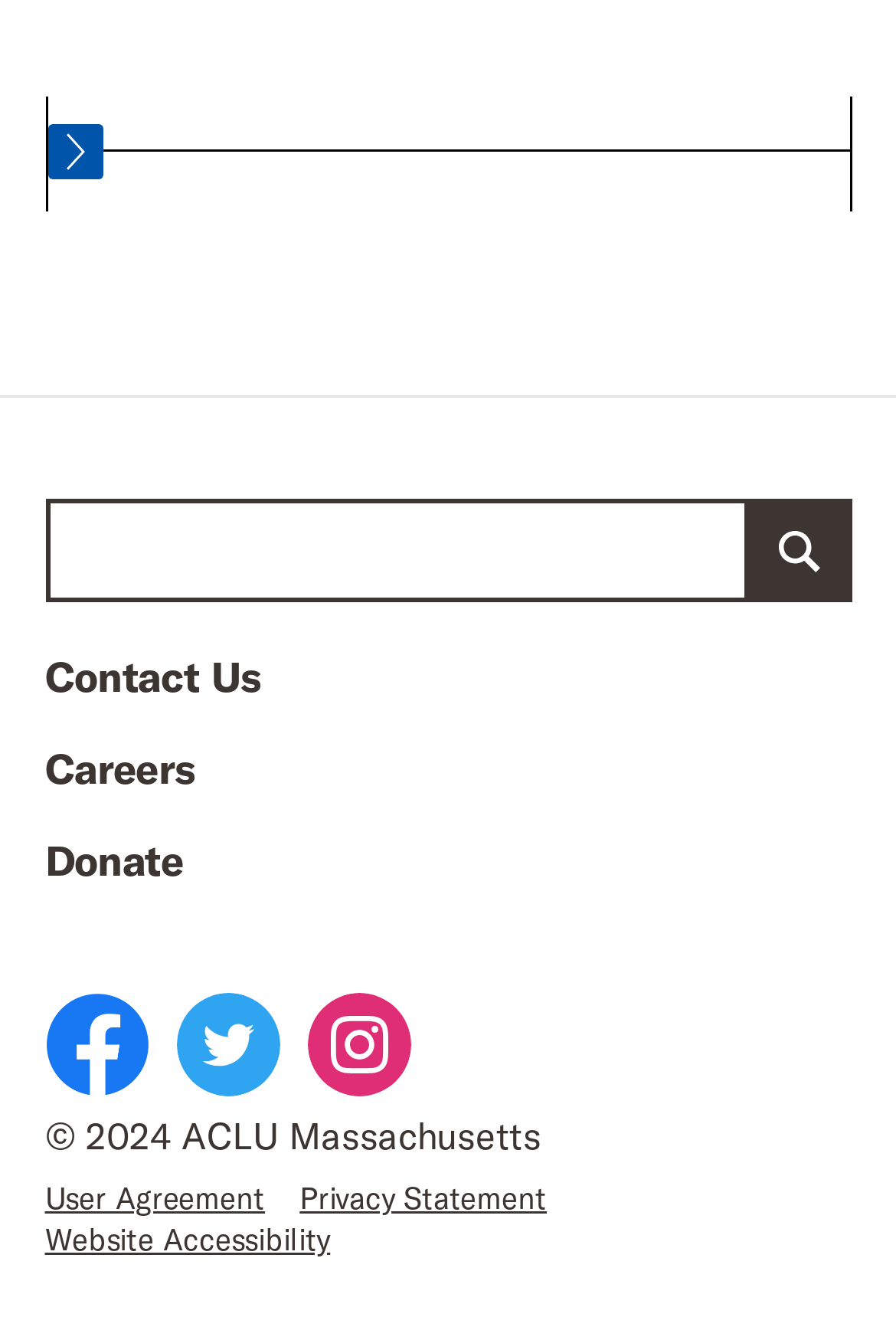Please determine the bounding box coordinates of the element's region to click in order to carry out the following instruction: "Donate to ACLU". The coordinates should be four float numbers between 0 and 1, i.e., [left, top, right, bottom].

[0.05, 0.634, 0.205, 0.672]